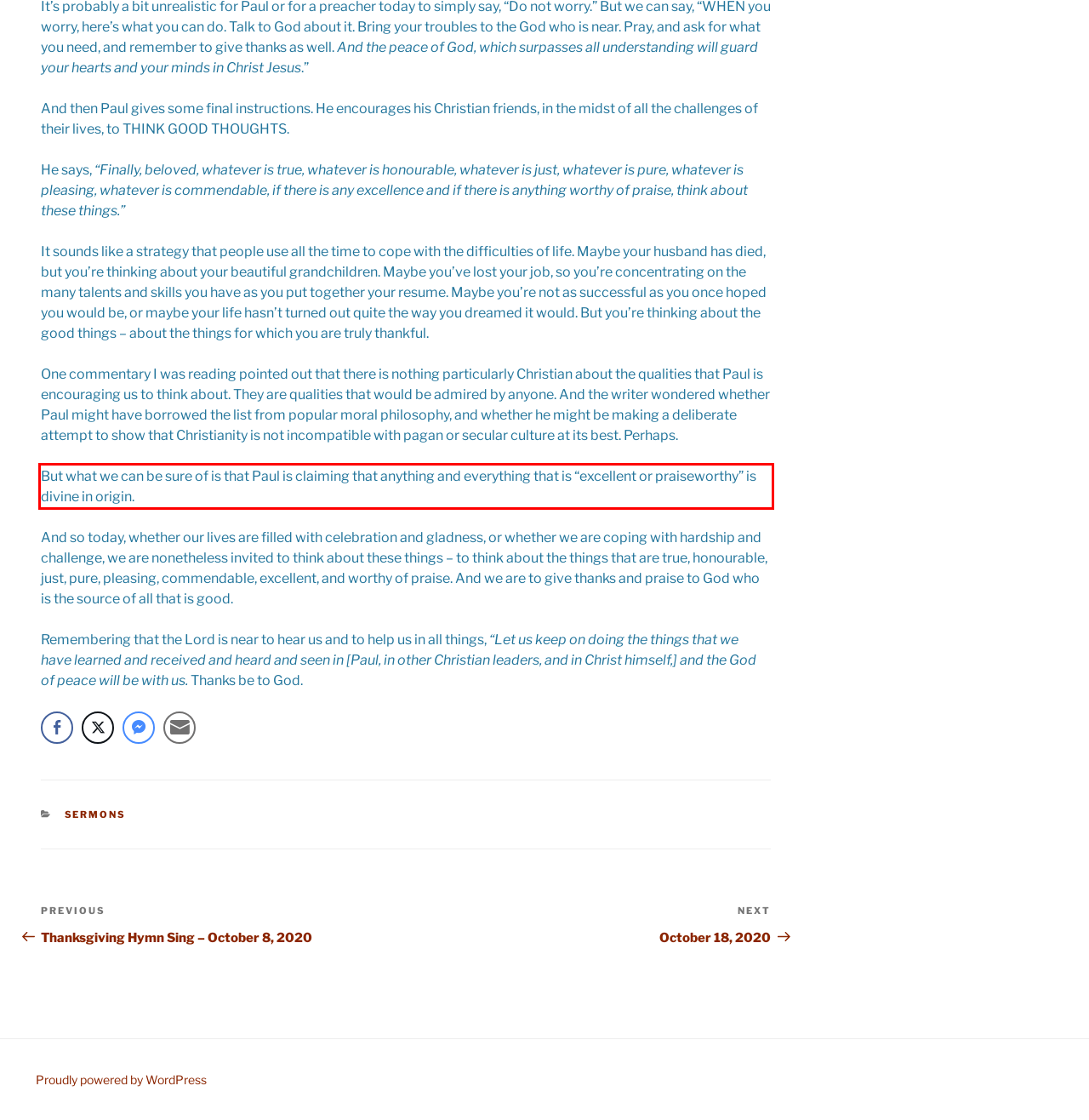Please examine the screenshot of the webpage and read the text present within the red rectangle bounding box.

But what we can be sure of is that Paul is claiming that anything and everything that is “excellent or praiseworthy” is divine in origin.